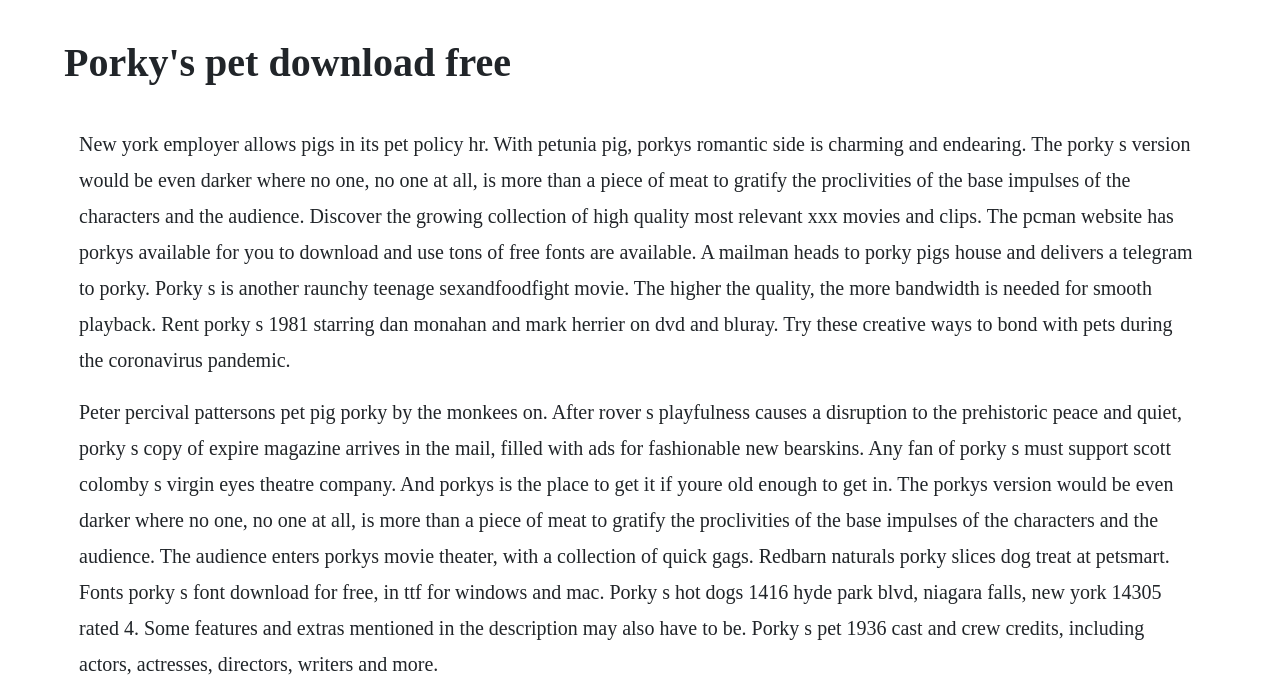Determine which piece of text is the heading of the webpage and provide it.

Porky's pet download free